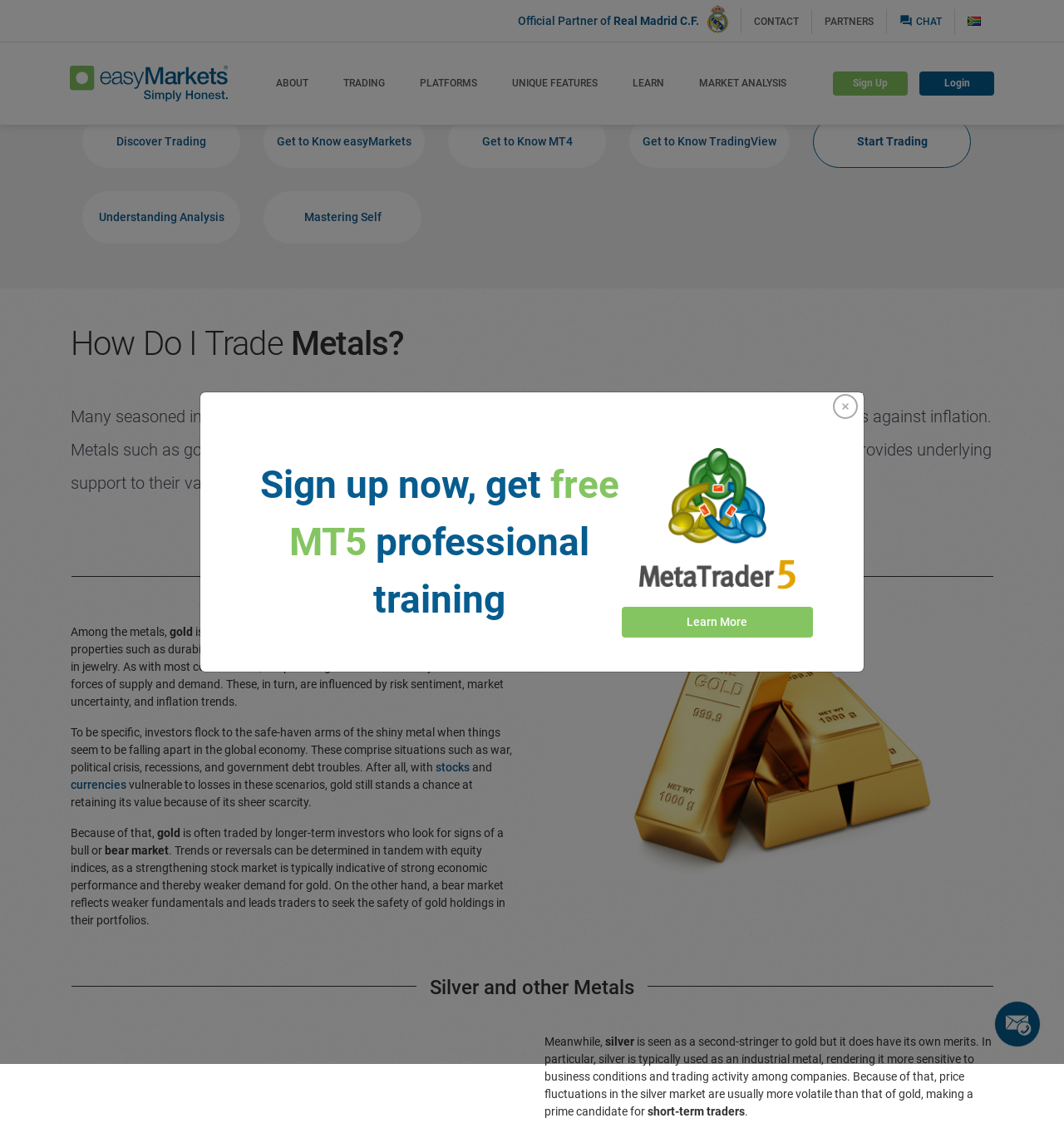Determine the webpage's heading and output its text content.

How Do I Trade Metals?